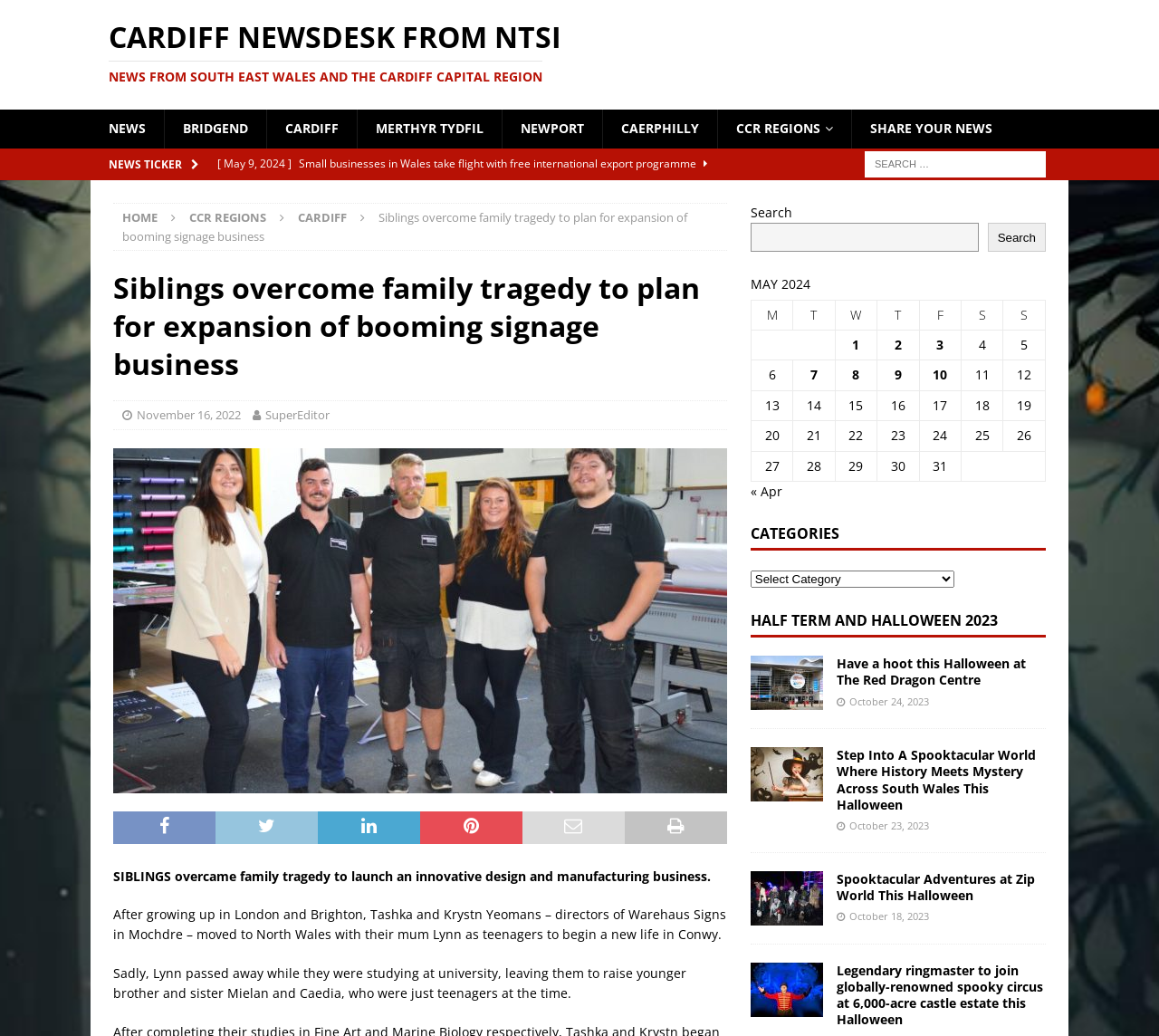Show the bounding box coordinates for the element that needs to be clicked to execute the following instruction: "Search for specific news". Provide the coordinates in the form of four float numbers between 0 and 1, i.e., [left, top, right, bottom].

[0.647, 0.196, 0.902, 0.243]